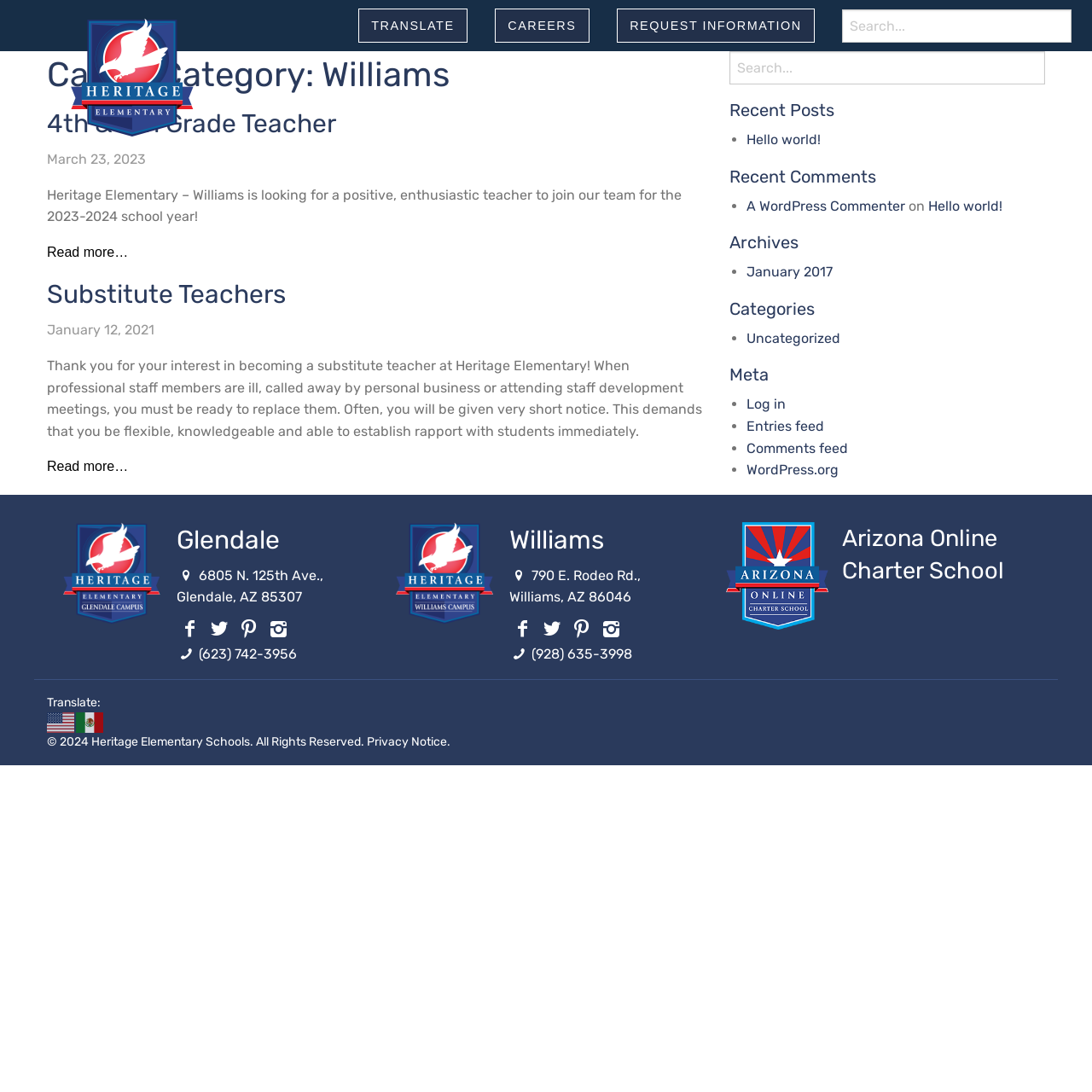Locate the bounding box coordinates of the area you need to click to fulfill this instruction: 'read more about 4th & 5th Grade Teacher'. The coordinates must be in the form of four float numbers ranging from 0 to 1: [left, top, right, bottom].

[0.043, 0.223, 0.117, 0.238]